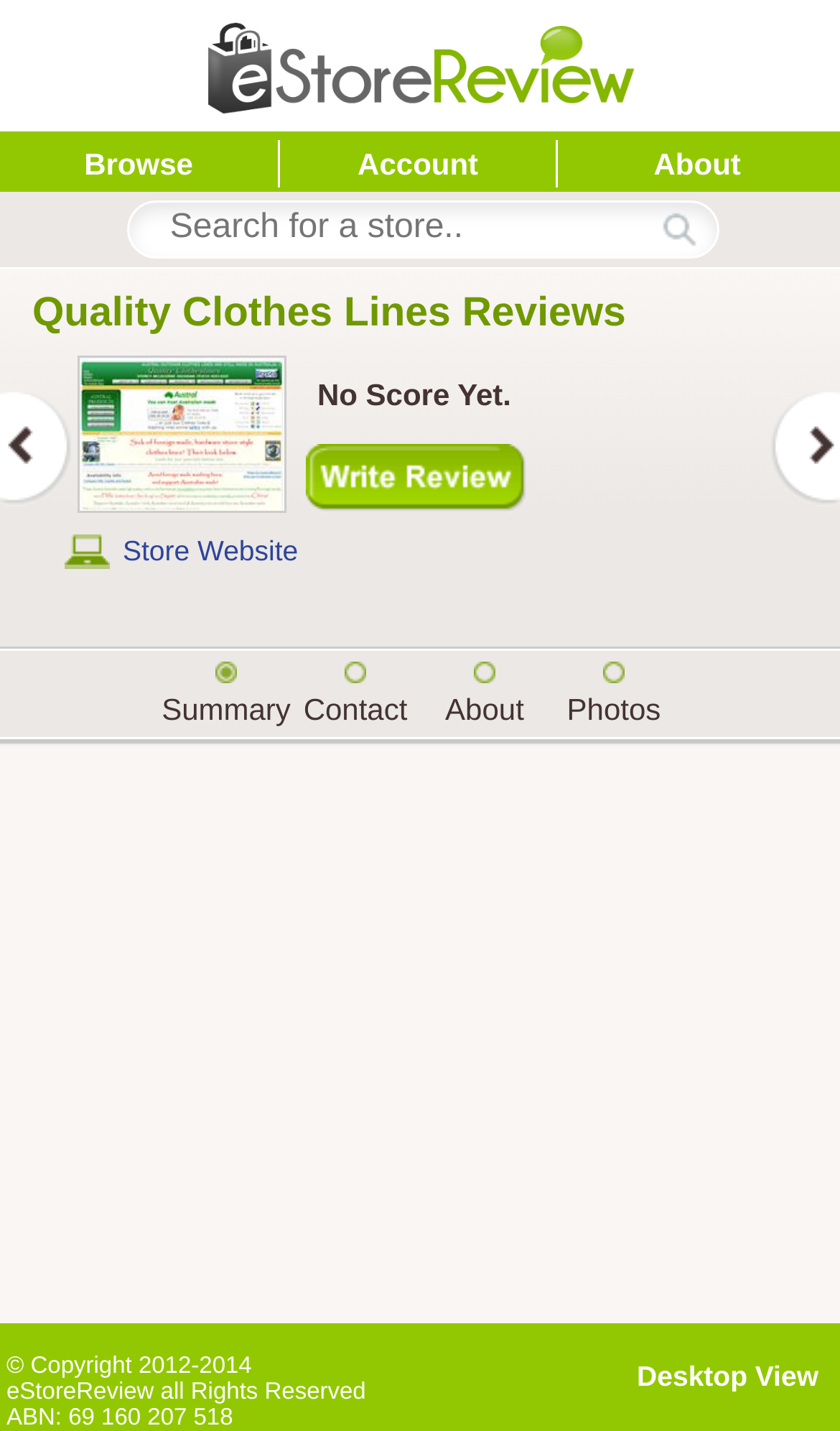Please look at the image and answer the question with a detailed explanation: How many options are available in the top navigation menu?

The top navigation menu has three options: 'Browse', 'Account', and 'About'. These options are located at the top of the webpage, and they are represented as links.